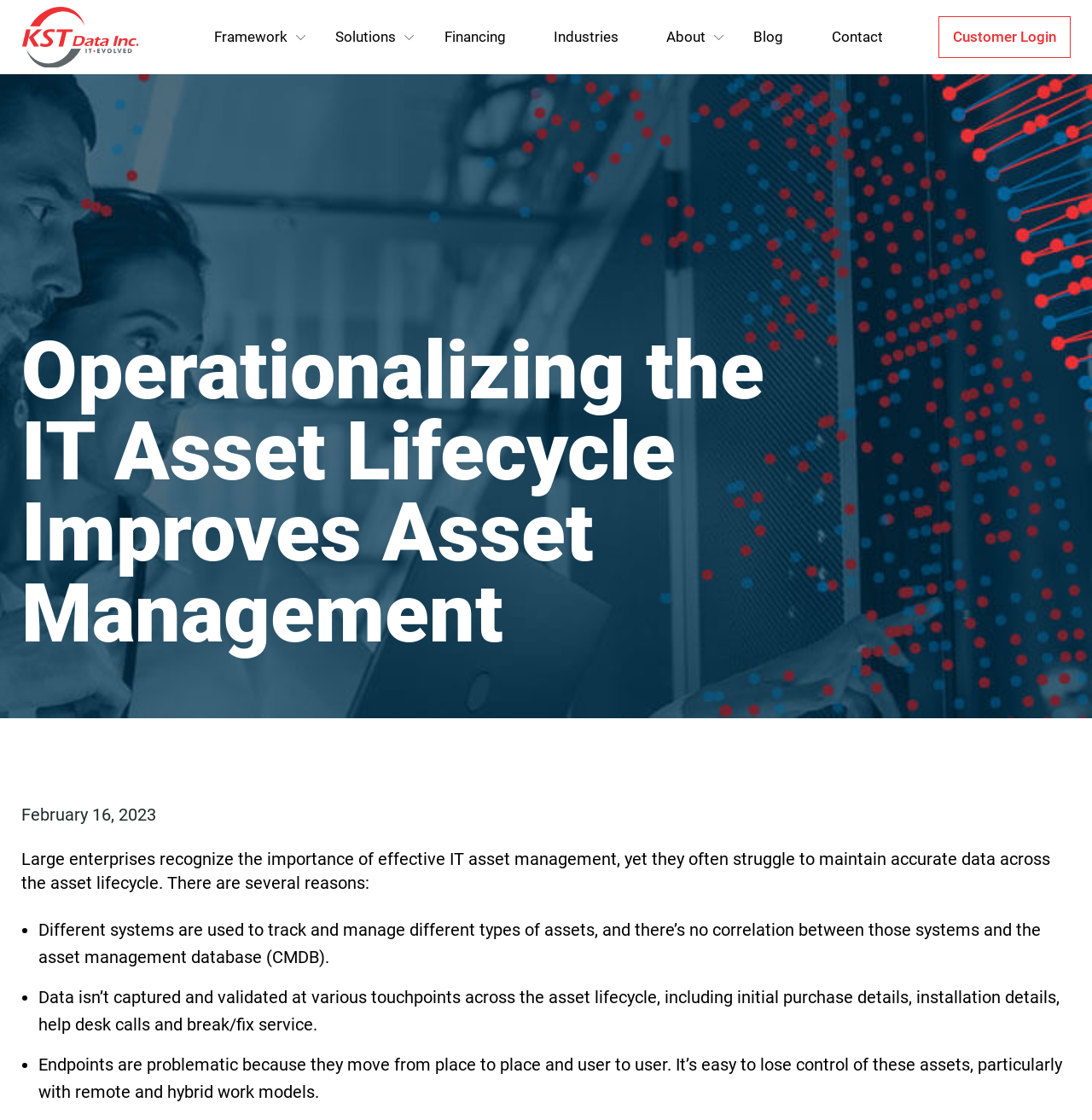Identify the bounding box coordinates of the element that should be clicked to fulfill this task: "Click on 'Continue Reading'". The coordinates should be provided as four float numbers between 0 and 1, i.e., [left, top, right, bottom].

None